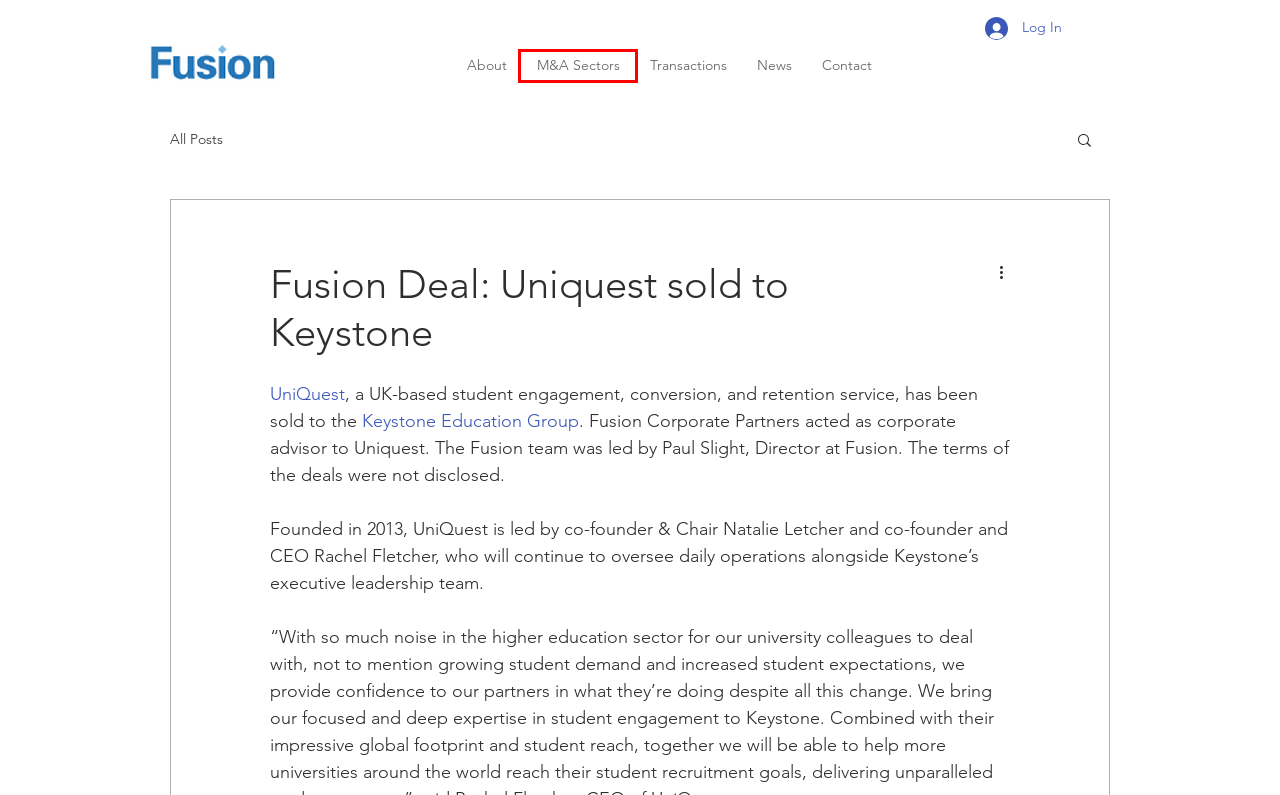Given a screenshot of a webpage featuring a red bounding box, identify the best matching webpage description for the new page after the element within the red box is clicked. Here are the options:
A. Keystone Education Group - Homepage
B. M&A Sectors | fusionmergers
C. Contact | fusionmergers
D. UniQuest - Home
E. Transactions | fusionmergers
F. A Fusion Transaction: Ascend Global Media market leading Women-In-Tech events  sold to Delinian Ltd
G. About | M&A | Events | Fusion Mergers
H. News | fusionmergers

B